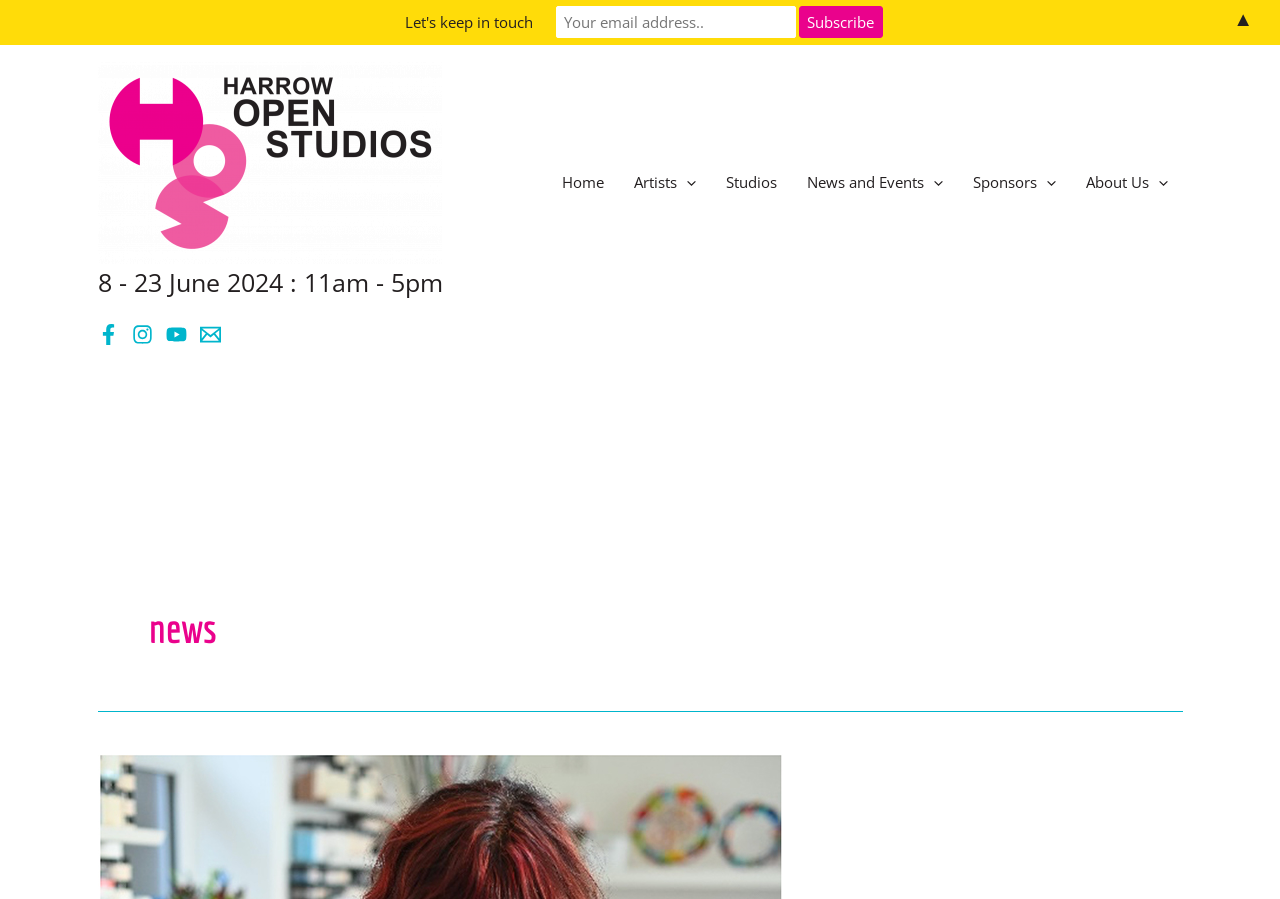Explain in detail what you observe on this webpage.

The webpage is about Harrow Open Studios, with a prominent link to the organization's name "HOS" at the top left, accompanied by an image with the same name. Below this, there is a static text element displaying the dates "8 - 23 June 2024 : 11am - 5pm".

To the right of the "HOS" link, there is a navigation menu with five main links: "Home", "Artists", "Studios", "News and Events", and "About Us". Each of these links has a corresponding menu toggle icon, represented by a small image.

Below the navigation menu, there are three social media links: "Facebook", "Instagram", and "YouTube", each accompanied by a small image. Next to these, there is an "Email" link with a corresponding image.

The main content of the page is headed by a large heading element that reads "news". Below this, there is a textbox with a label "Let's keep in touch" and a "Subscribe" button next to it. At the bottom right of the page, there is a small static text element displaying an upward-pointing arrow "▲".